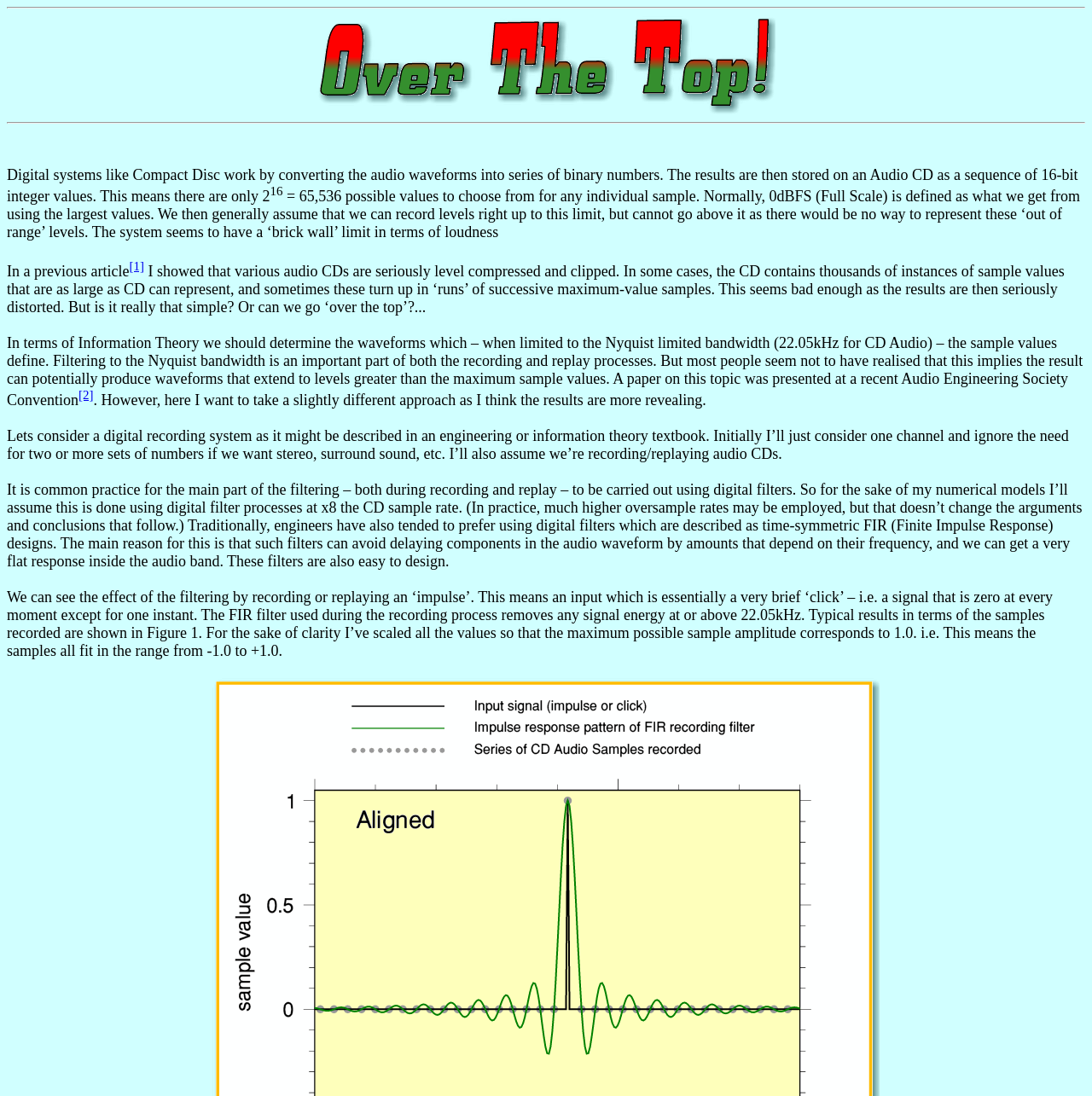What is the maximum possible sample amplitude?
Provide a comprehensive and detailed answer to the question.

In the text, it is mentioned that 'For the sake of clarity I’ve scaled all the values so that the maximum possible sample amplitude corresponds to 1.0.' This means that the maximum possible sample amplitude is 1.0.